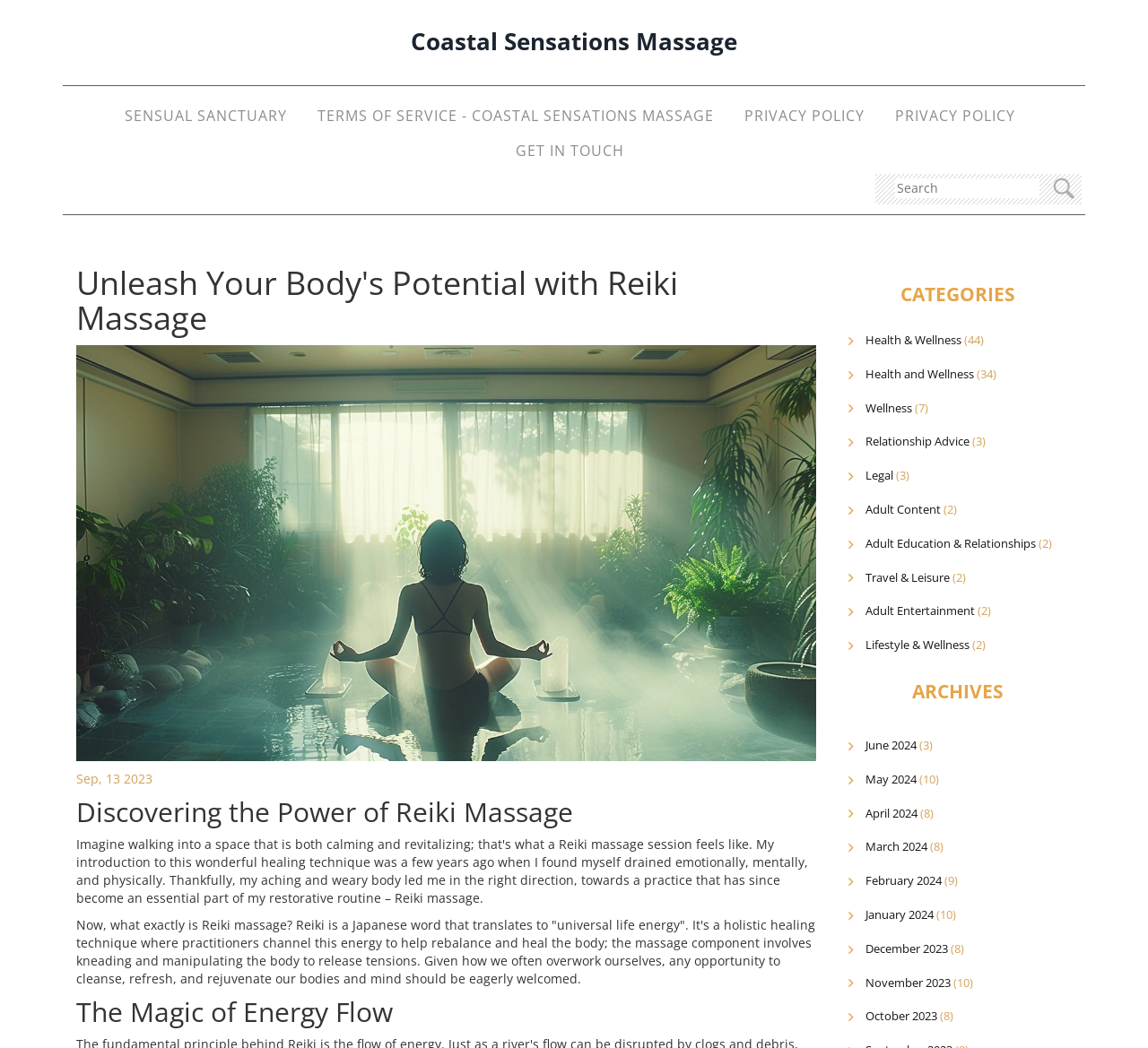Pinpoint the bounding box coordinates of the clickable area necessary to execute the following instruction: "Browse the 'Health & Wellness' category". The coordinates should be given as four float numbers between 0 and 1, namely [left, top, right, bottom].

[0.734, 0.309, 0.934, 0.341]